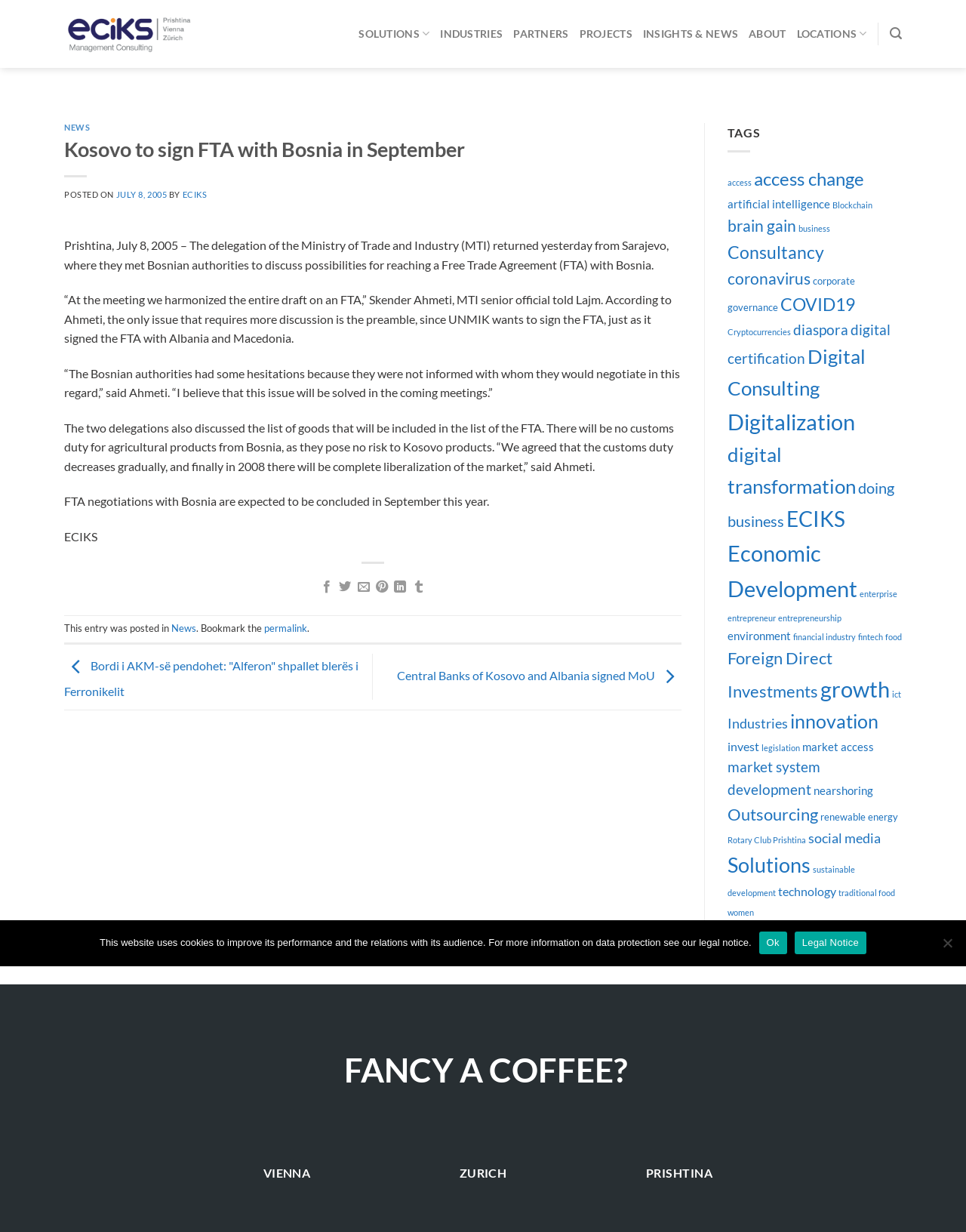Extract the main heading text from the webpage.

Kosovo to sign FTA with Bosnia in September